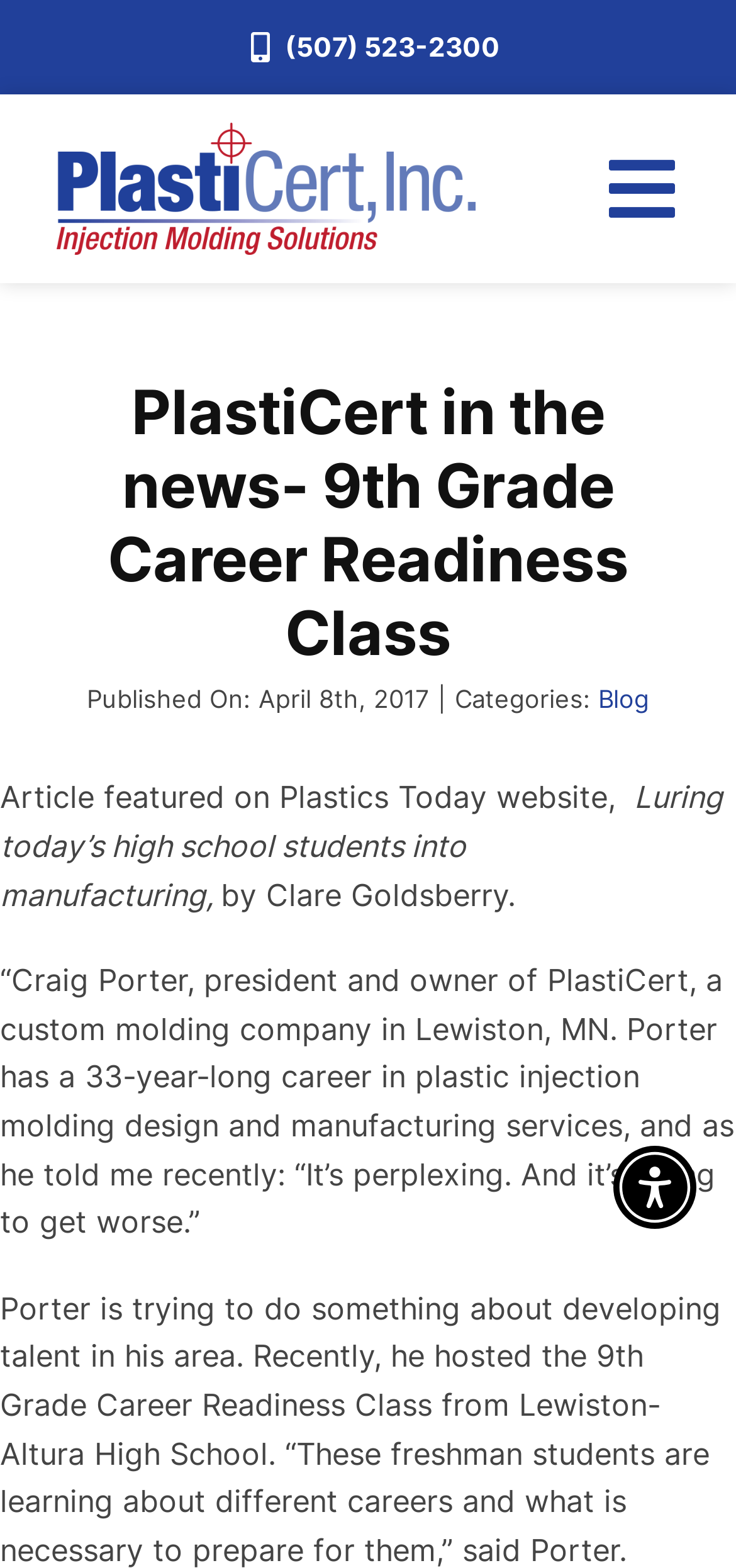What is the date of the article?
Answer with a single word or phrase, using the screenshot for reference.

April 8th, 2017